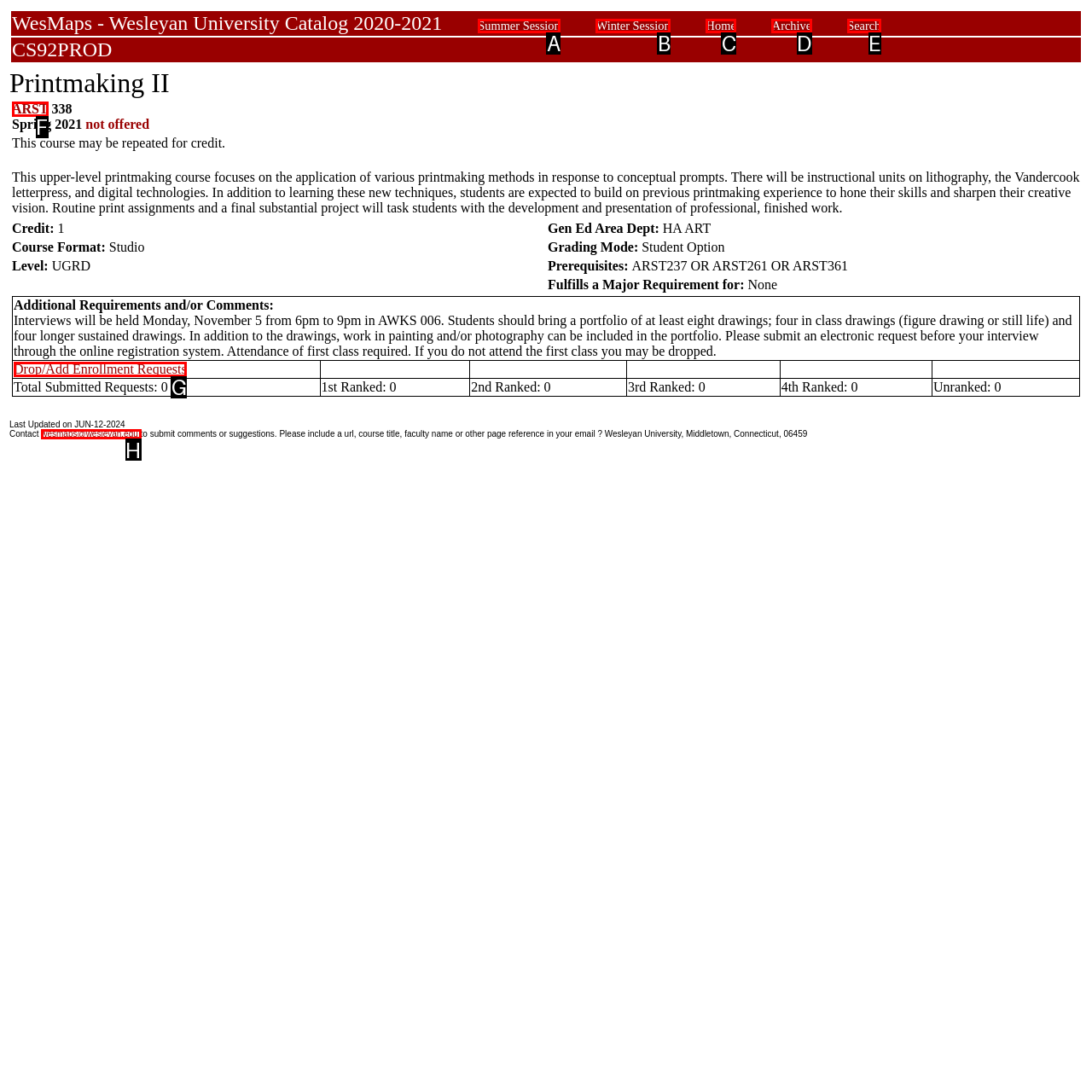Based on the task: Click on wesmaps@wesleyan.edu, which UI element should be clicked? Answer with the letter that corresponds to the correct option from the choices given.

H